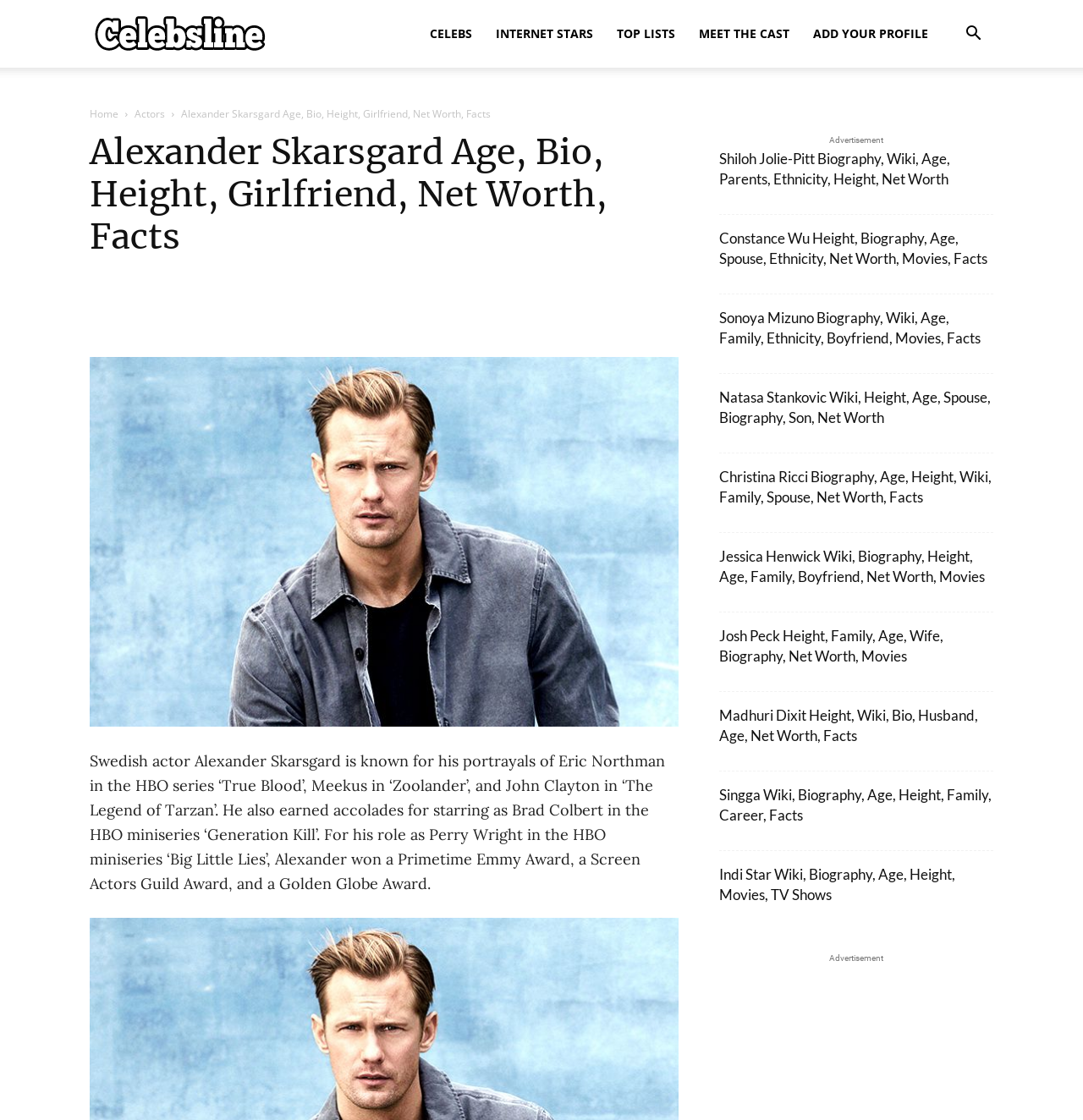Give a one-word or one-phrase response to the question: 
What is the name of the award Alexander Skarsgard won for his role as Perry Wright?

Primetime Emmy Award